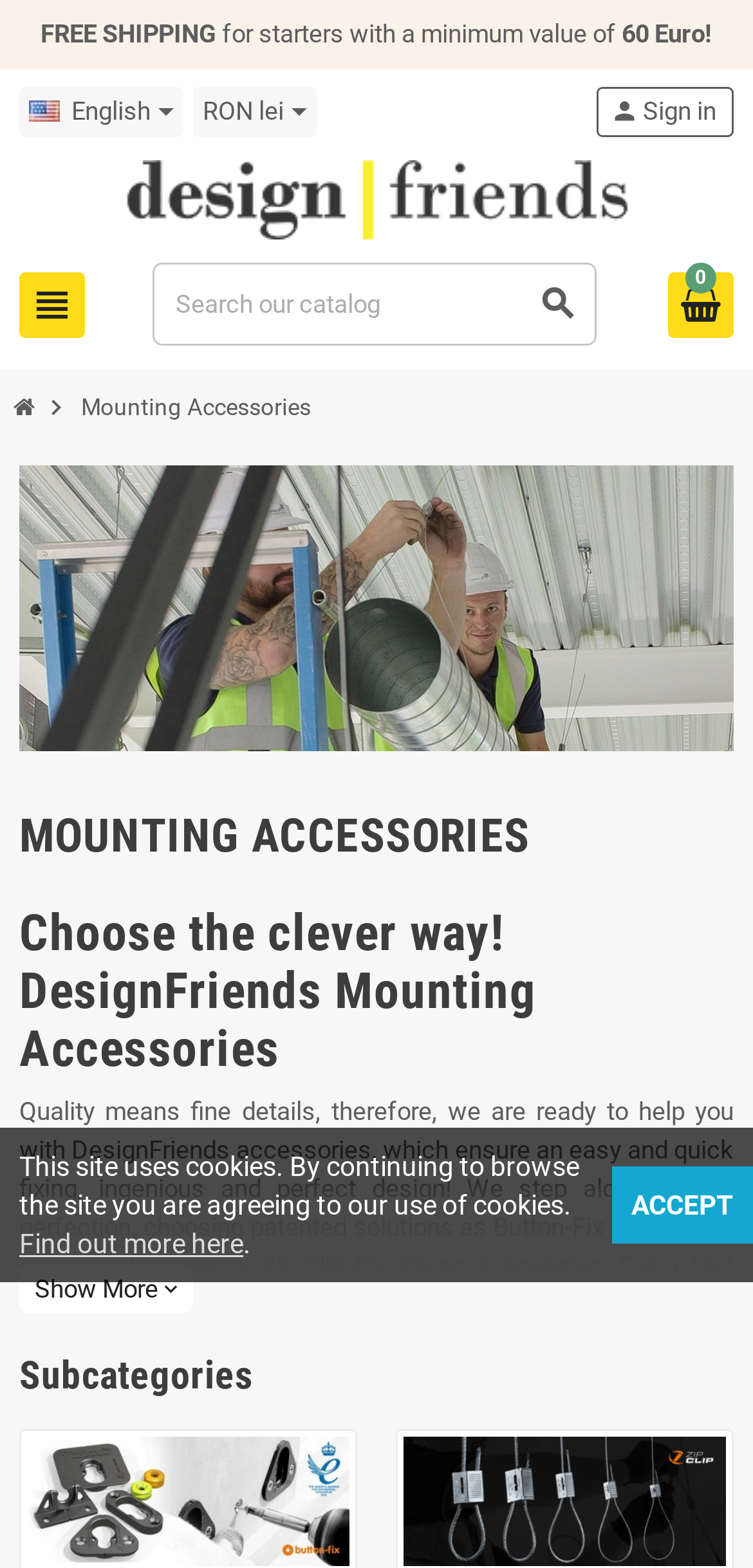Provide your answer in one word or a succinct phrase for the question: 
What is the default language of the website?

English